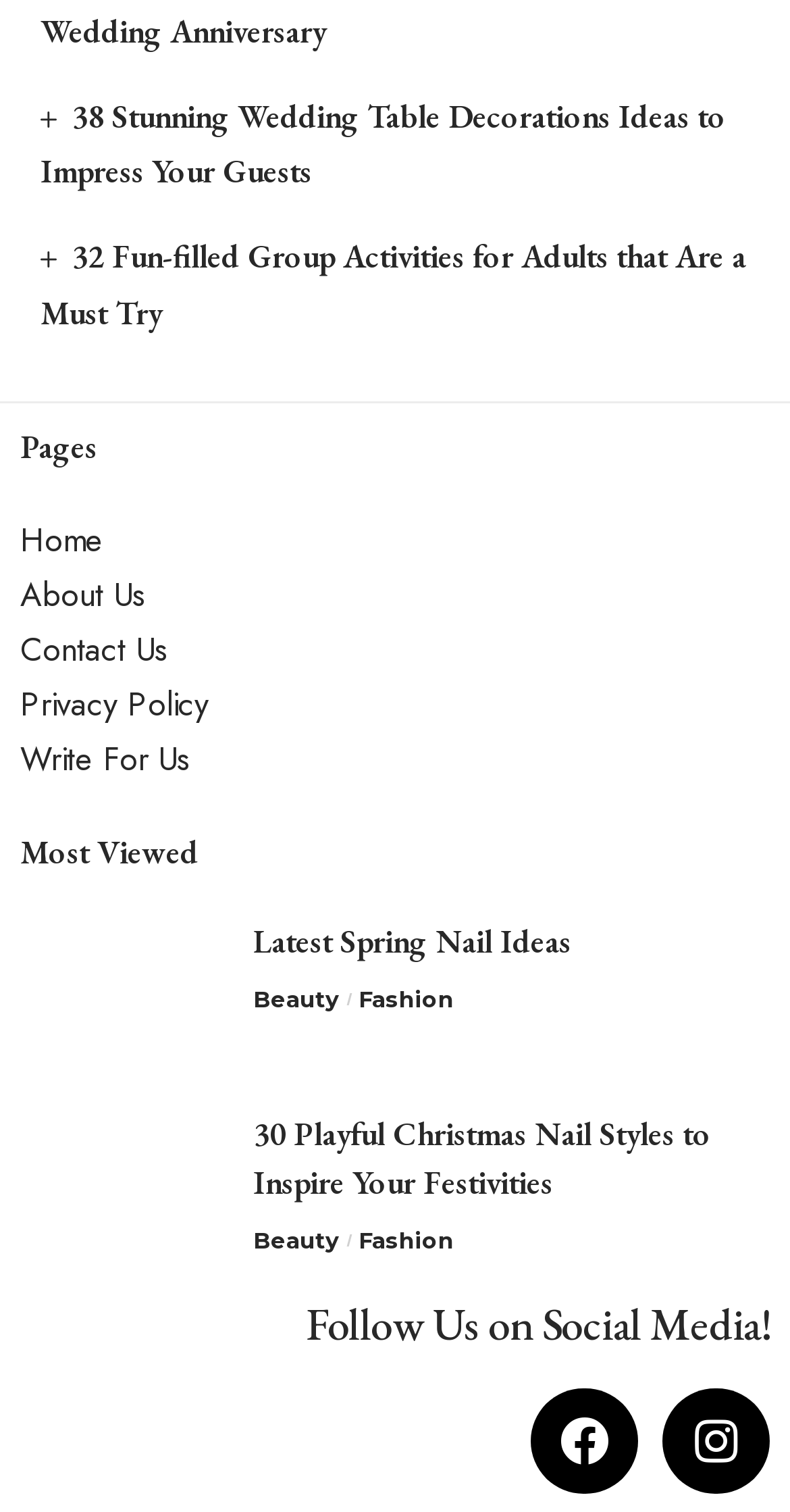Please answer the following query using a single word or phrase: 
What is the theme of the second article?

Christmas Nails